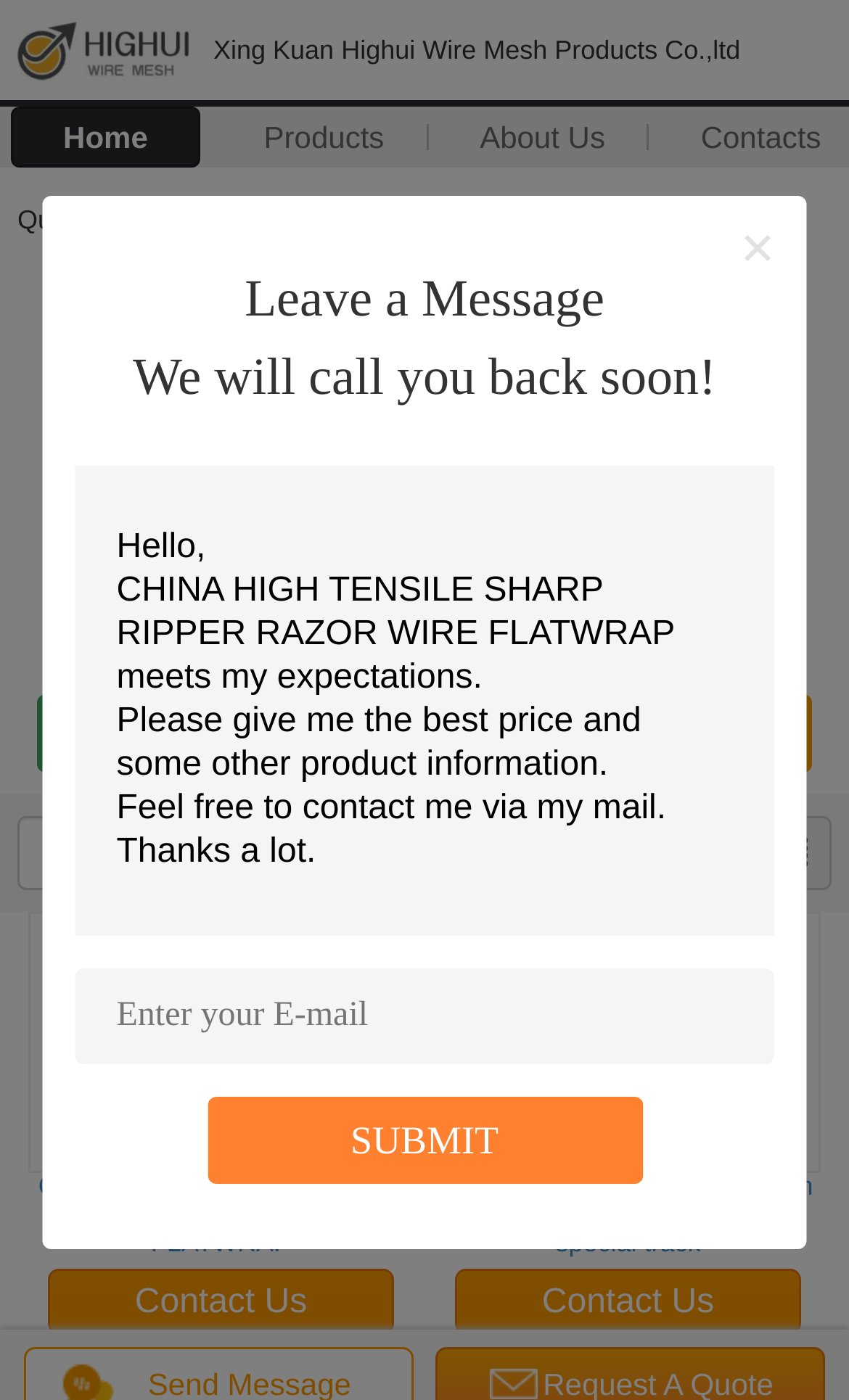Articulate a detailed summary of the webpage's content and design.

This webpage is about Xing Kuan Highui Wire Mesh Products Co., Ltd, a supplier of razor barbed wire and continuous filter belt screens from China. At the top, there is a logo of the company with a link to the homepage, accompanied by a navigation menu with links to "Home", "Products", and "About Us". 

Below the navigation menu, there is a section with a heading "Razor Barbed Wire" and a subheading "supplier". This section contains a link to a product description, "Industrial mine and quarries Wire Mesh in crimped made in good quality with professional weaving experience", which is accompanied by an image of the product.

To the right of this section, there is a call-to-action area with a text box to leave a message, a submit button, and a note that says "We will call you back soon!". Below this area, there is a section with a heading "Quality" and a link to a product description, "CHINA HIGH TENSILE SHARP RIPPER RAZOR WIRE FLATWRAP", which is accompanied by an image of the product.

On the right side of the page, there is a search bar with a search button. Below the search bar, there are links to "nav" and "Contact Us". Further down, there are more product descriptions with images, including "100% anodized aluminum chain fly link curtain screen with special track". The page ends with multiple "Contact Us" links.